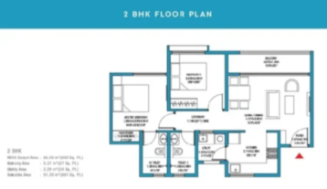Please provide a short answer using a single word or phrase for the question:
What is the purpose of the large windows in the design?

To invite natural light